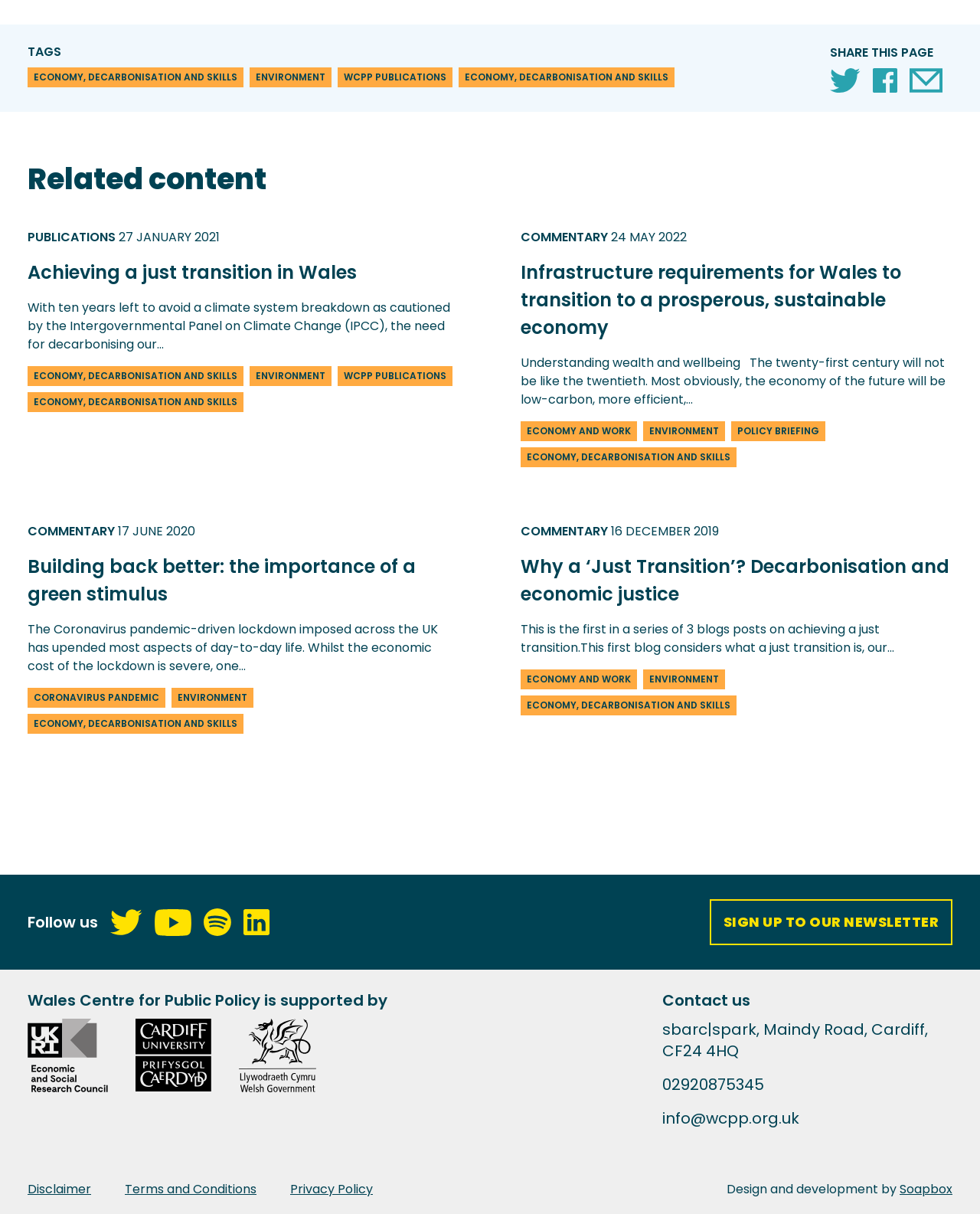What are the categories in the first menu? Refer to the image and provide a one-word or short phrase answer.

ECONOMY, DECARBONISATION AND SKILLS, ENVIRONMENT, WCPP PUBLICATIONS